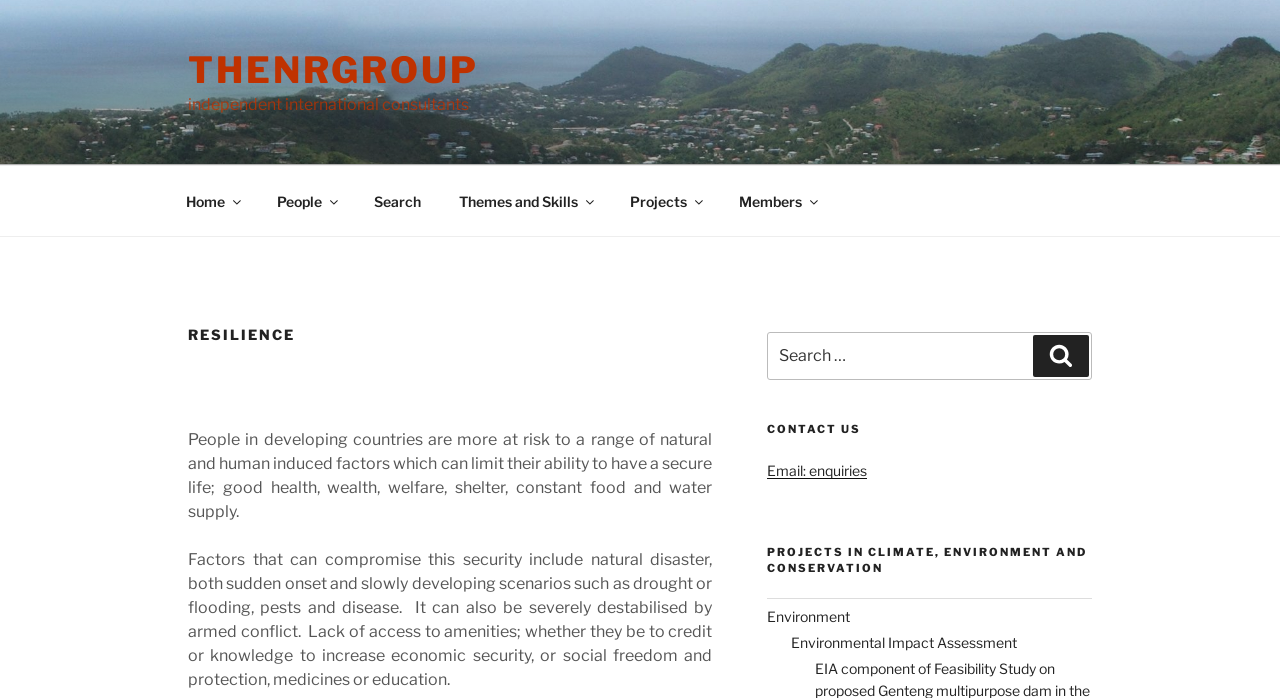Please find the bounding box coordinates of the element's region to be clicked to carry out this instruction: "Contact us via Email".

[0.599, 0.662, 0.677, 0.686]